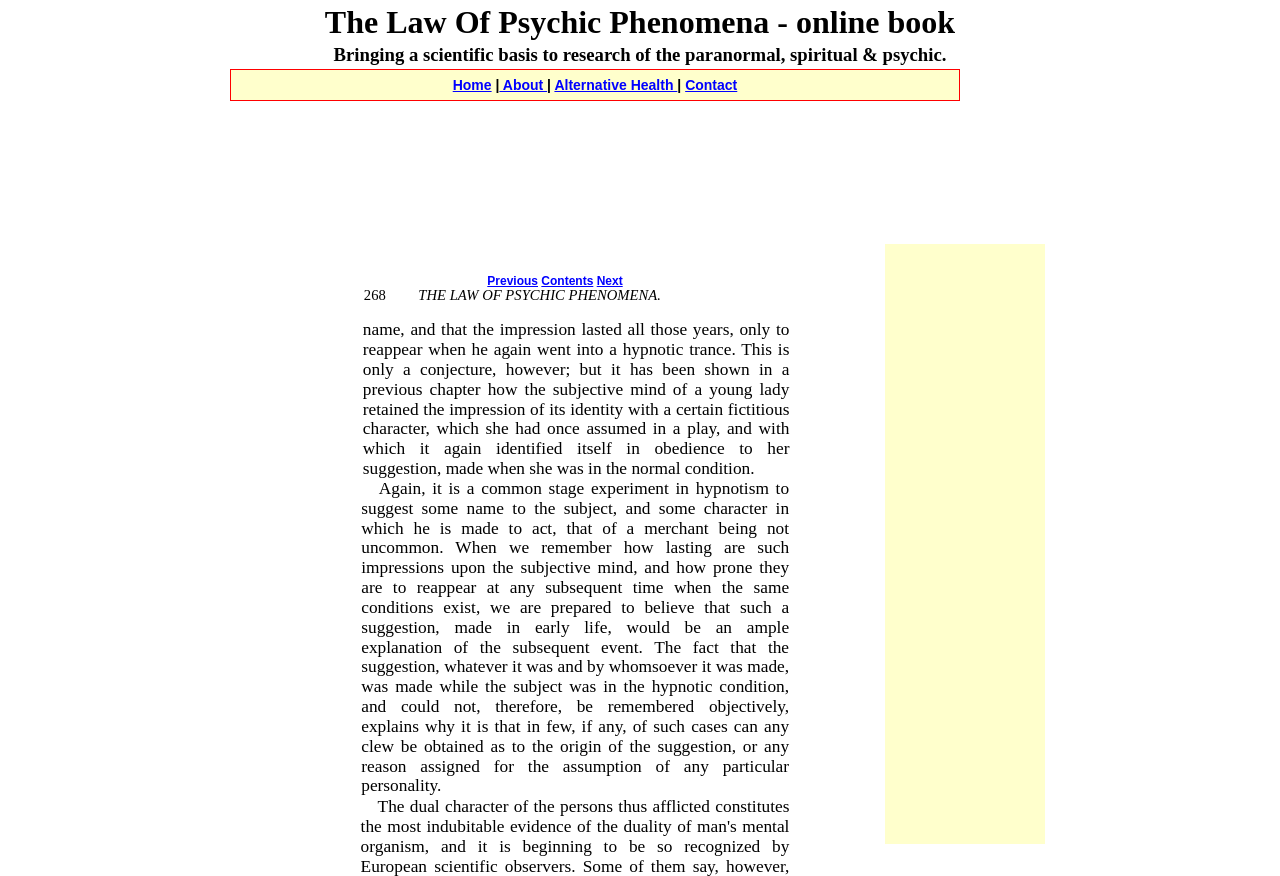Please identify the bounding box coordinates of the clickable region that I should interact with to perform the following instruction: "contact us". The coordinates should be expressed as four float numbers between 0 and 1, i.e., [left, top, right, bottom].

[0.535, 0.088, 0.576, 0.106]